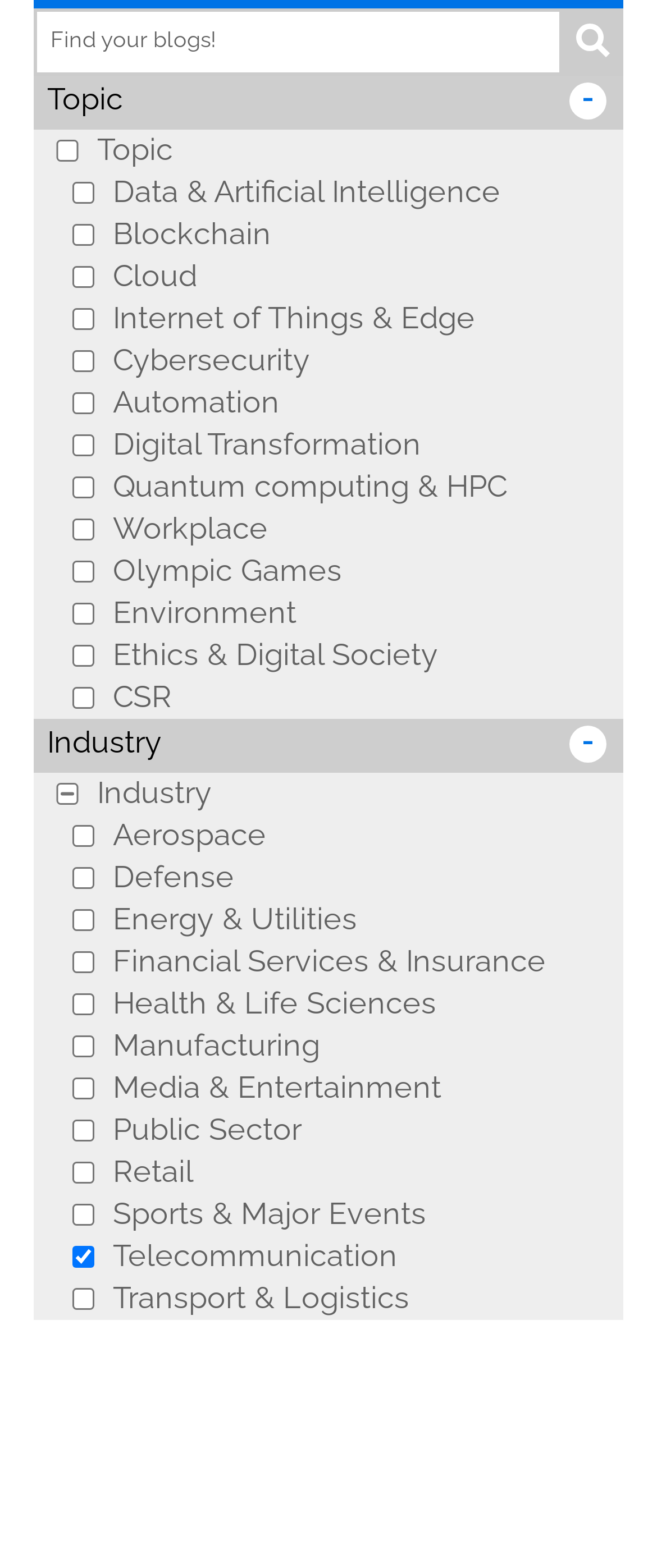Carefully examine the image and provide an in-depth answer to the question: How many checkboxes are there under Industry?

There are 11 checkboxes under Industry: Aerospace, Defense, Energy & Utilities, Financial Services & Insurance, Health & Life Sciences, Manufacturing, Media & Entertainment, Public Sector, Retail, Sports & Major Events, and Telecommunication.